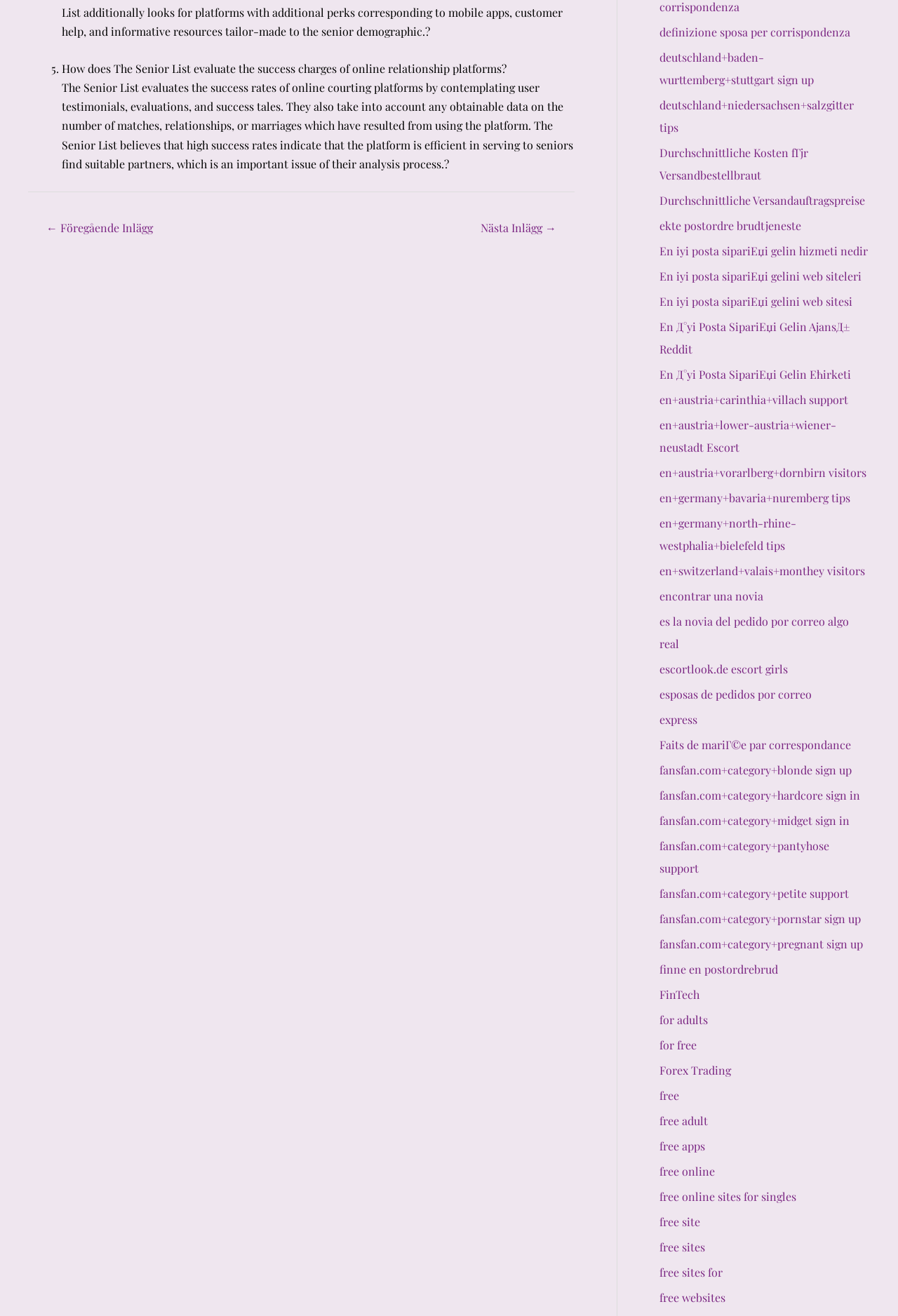Give a one-word or short phrase answer to this question: 
How many links are there in the navigation section?

Over 60